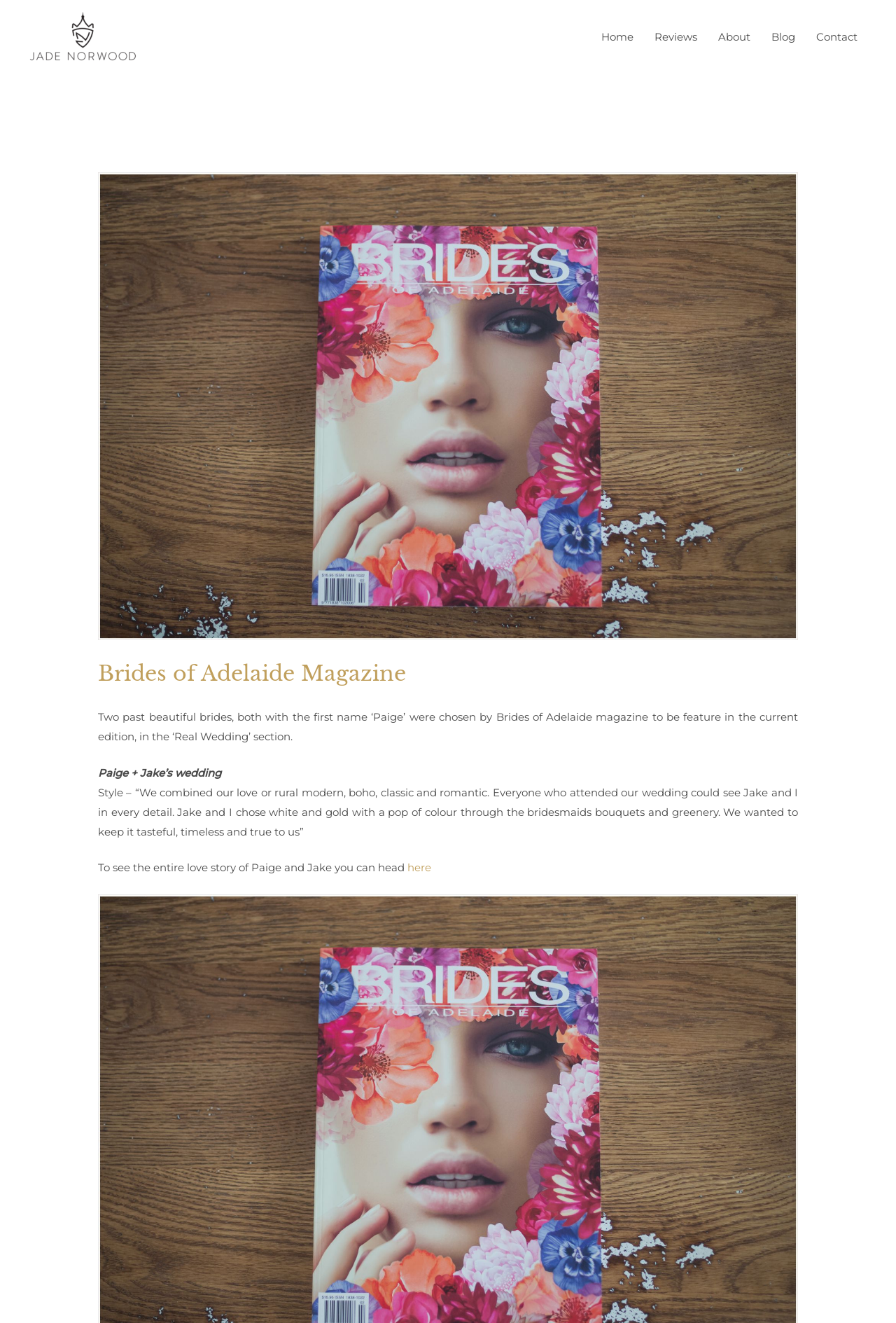Please analyze the image and give a detailed answer to the question:
What is the style of Paige and Jake's wedding?

The style of Paige and Jake's wedding can be found in the text section of the webpage, where Paige describes their wedding style as a combination of rural modern, boho, classic, and romantic.